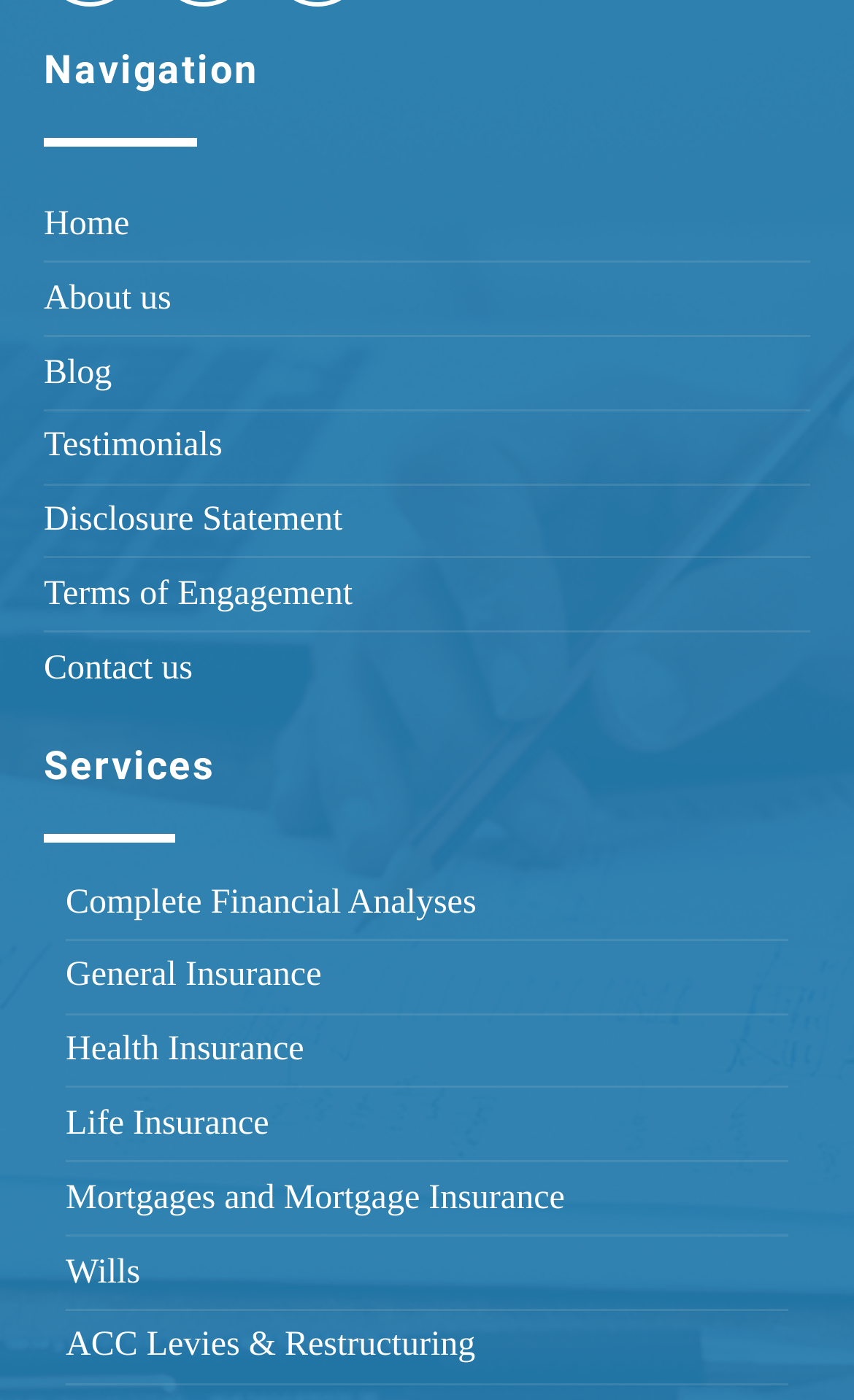Can you give a comprehensive explanation to the question given the content of the image?
What is the last service offered?

I looked at the services section and found that the last link is 'ACC Levies & Restructuring'.